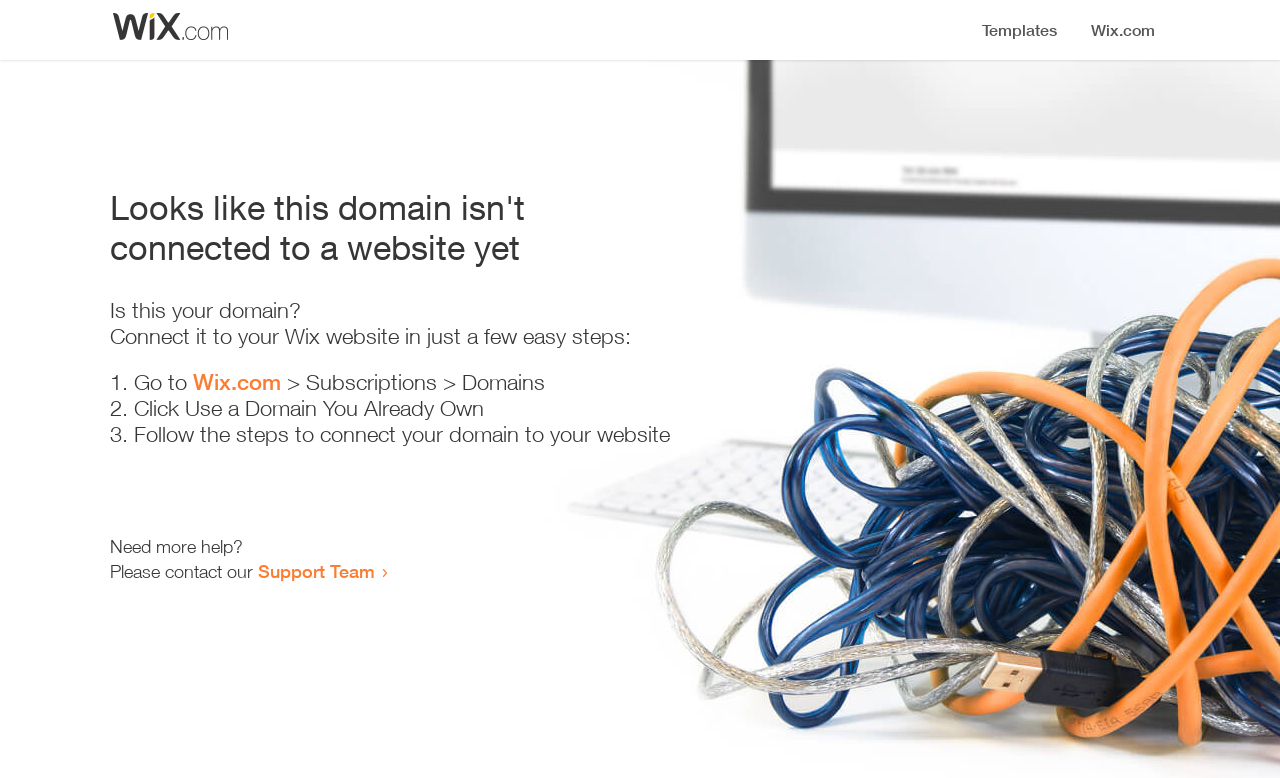Identify the bounding box for the described UI element. Provide the coordinates in (top-left x, top-left y, bottom-right x, bottom-right y) format with values ranging from 0 to 1: Wix.com

[0.151, 0.474, 0.22, 0.508]